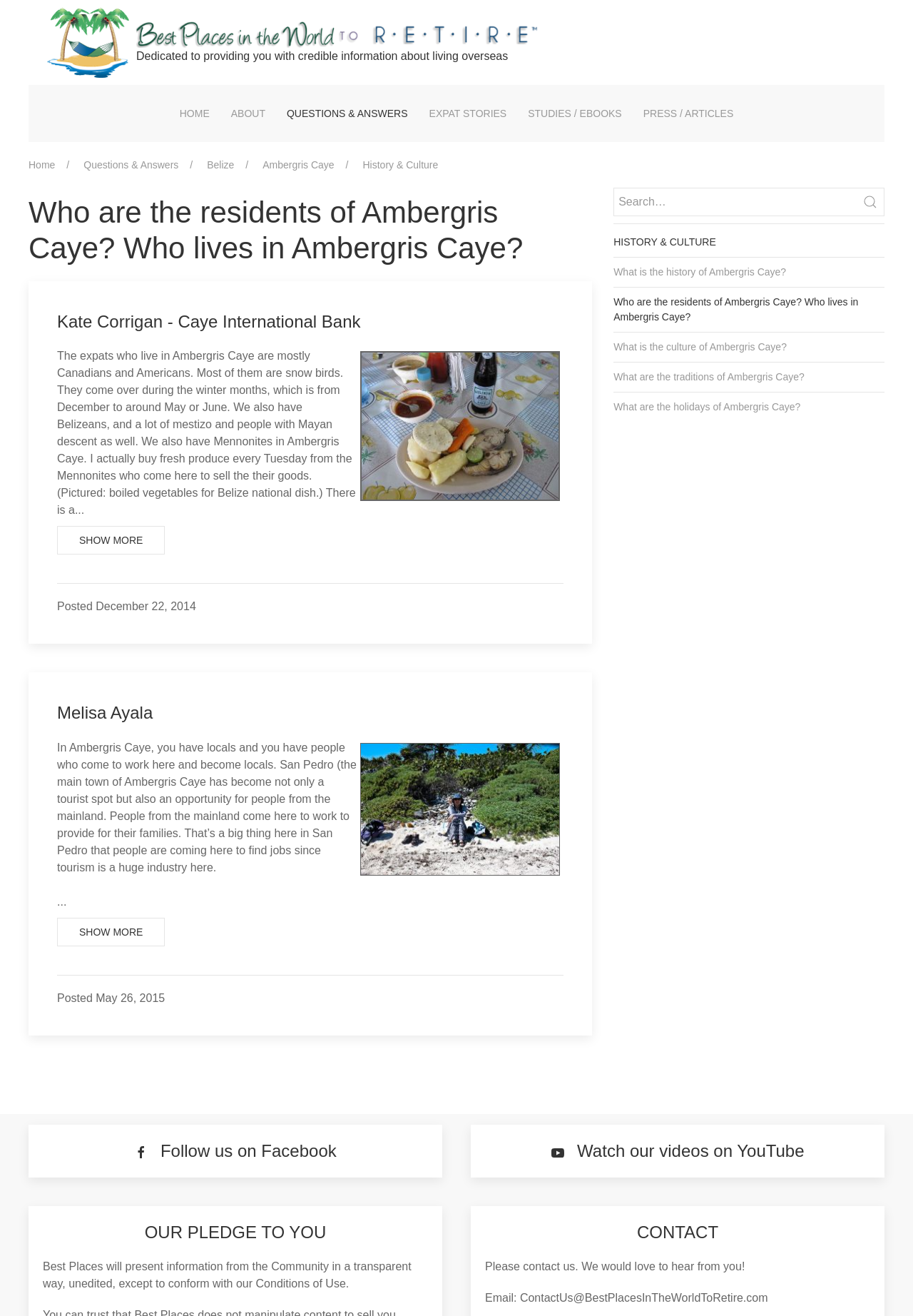Who are the residents of Ambergris Caye?
Please interpret the details in the image and answer the question thoroughly.

According to the webpage, the residents of Ambergris Caye are mostly Canadians and Americans, who are snow birds, as well as Belizeans, people with Mestizo and Mayan descent, and Mennonites, as mentioned in the text under the heading 'Who are the residents of Ambergris Caye? Who lives in Ambergris Caye?'.